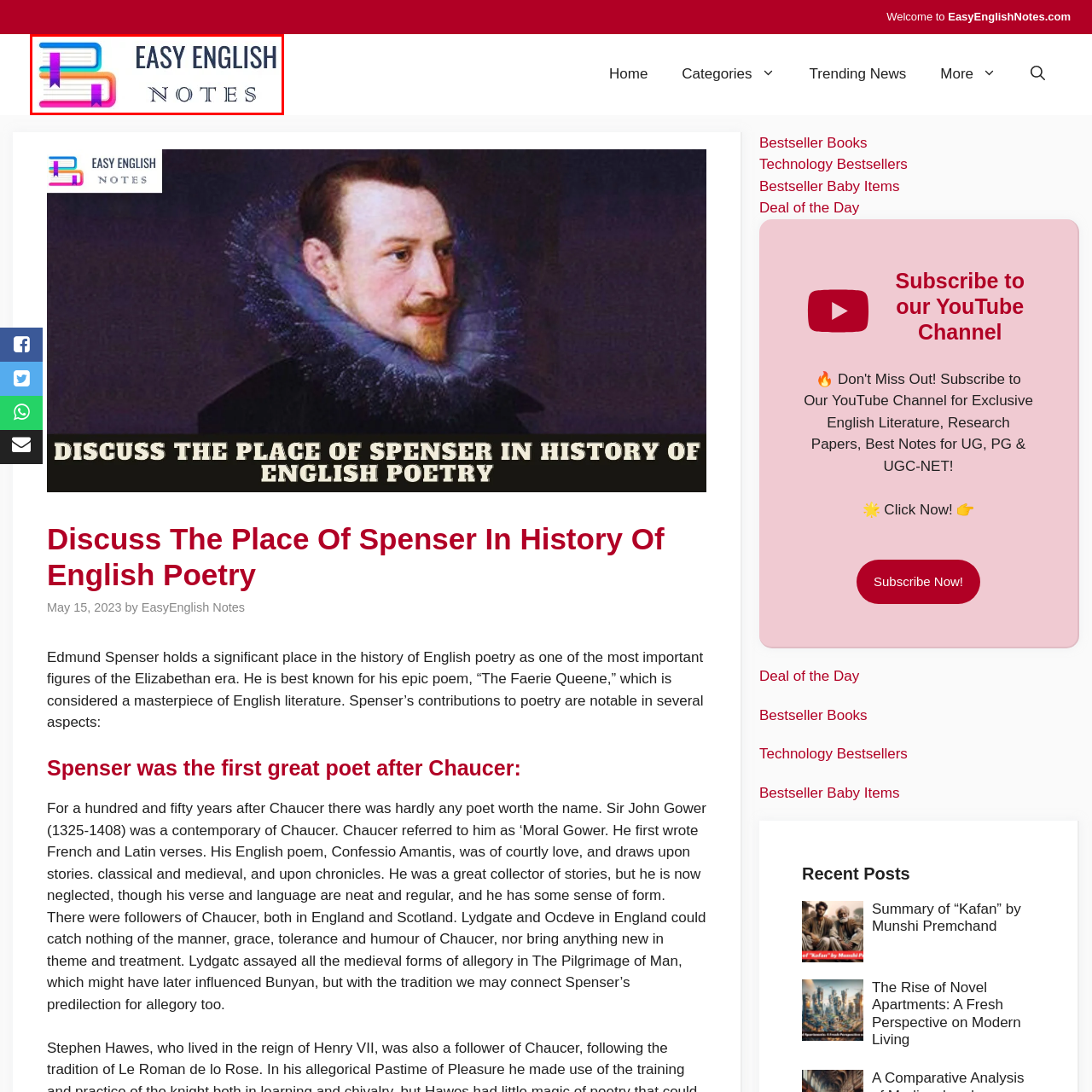Observe the section highlighted in yellow, What is the purpose of the website? 
Please respond using a single word or phrase.

English language education